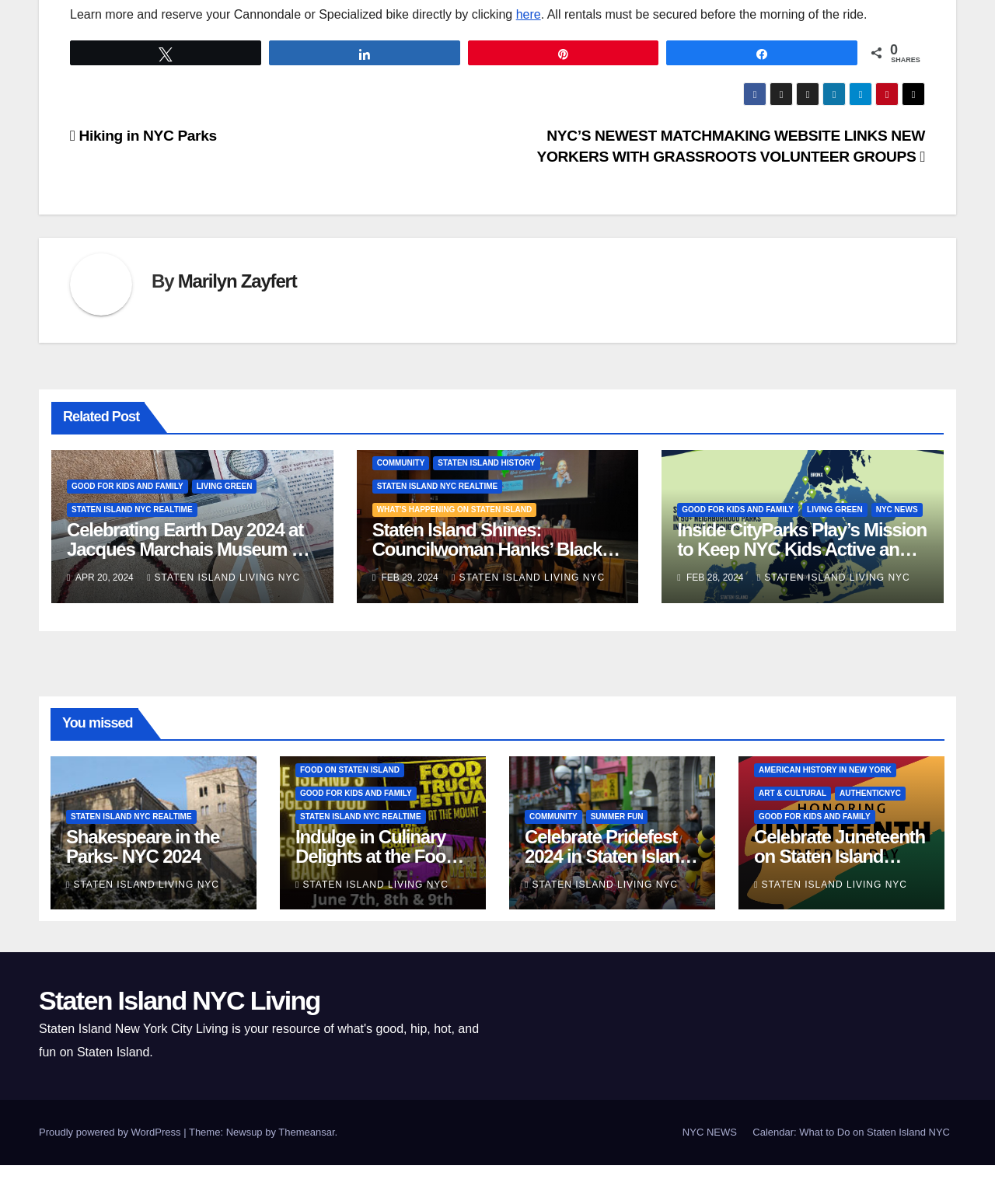Provide the bounding box coordinates, formatted as (top-left x, top-left y, bottom-right x, bottom-right y), with all values being floating point numbers between 0 and 1. Identify the bounding box of the UI element that matches the description: AuthenticNYC

[0.839, 0.653, 0.91, 0.665]